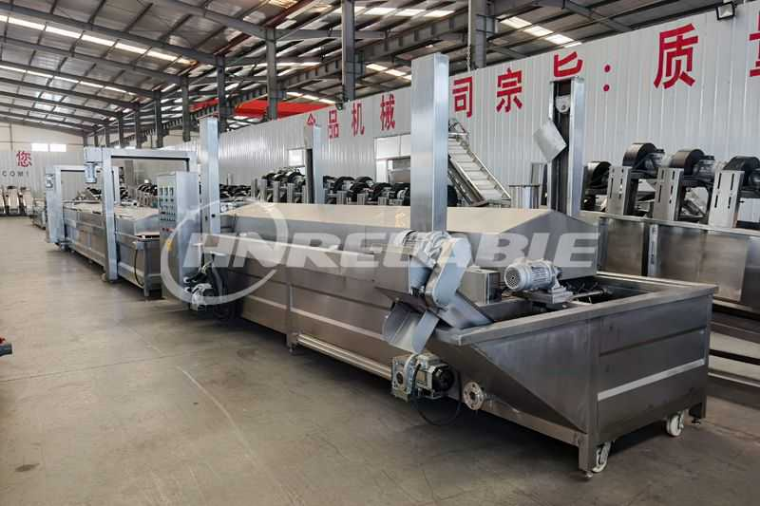What is the purpose of the machine's design?
Use the screenshot to answer the question with a single word or phrase.

easy cleaning